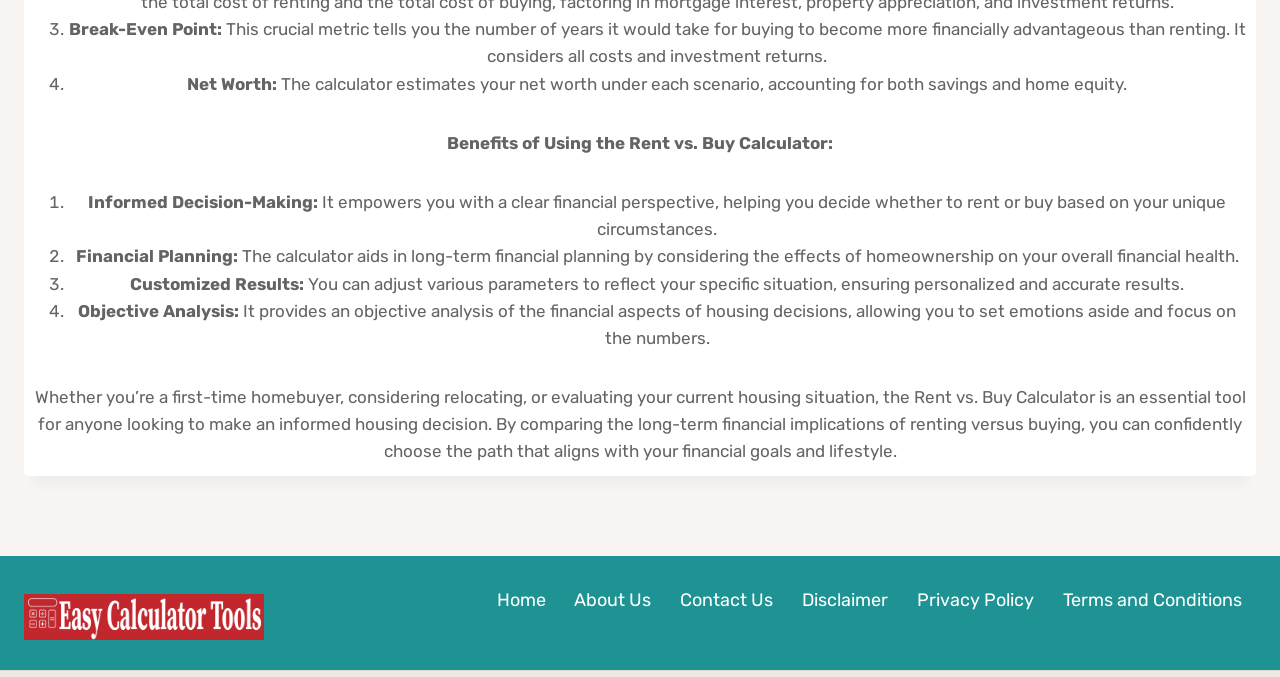Predict the bounding box coordinates of the UI element that matches this description: "Privacy Policy". The coordinates should be in the format [left, top, right, bottom] with each value between 0 and 1.

[0.705, 0.865, 0.819, 0.908]